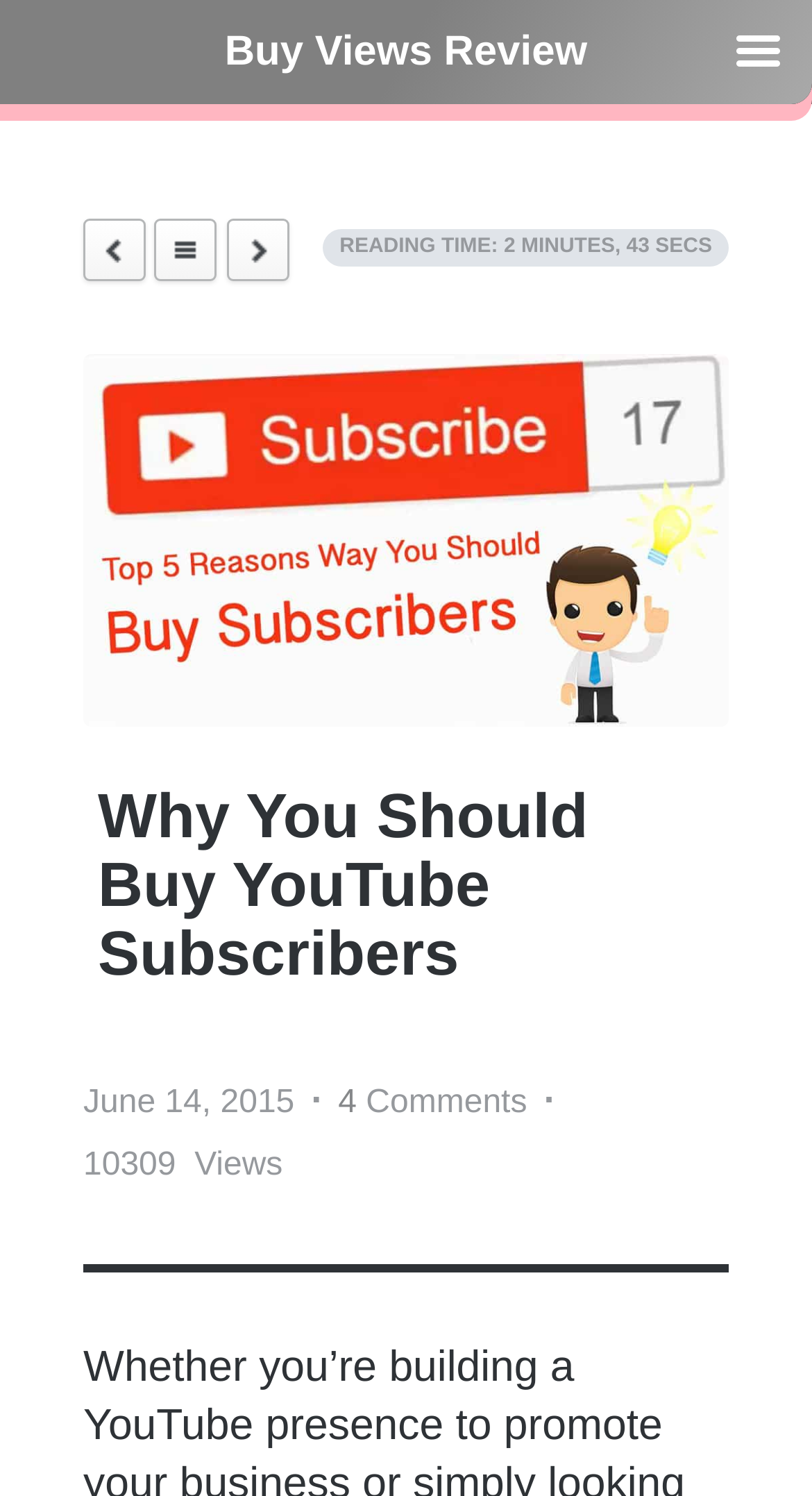What is the date of this article?
Offer a detailed and full explanation in response to the question.

I found the date by looking at the StaticText element with the text 'June 14, 2015' located at [0.103, 0.725, 0.363, 0.748].